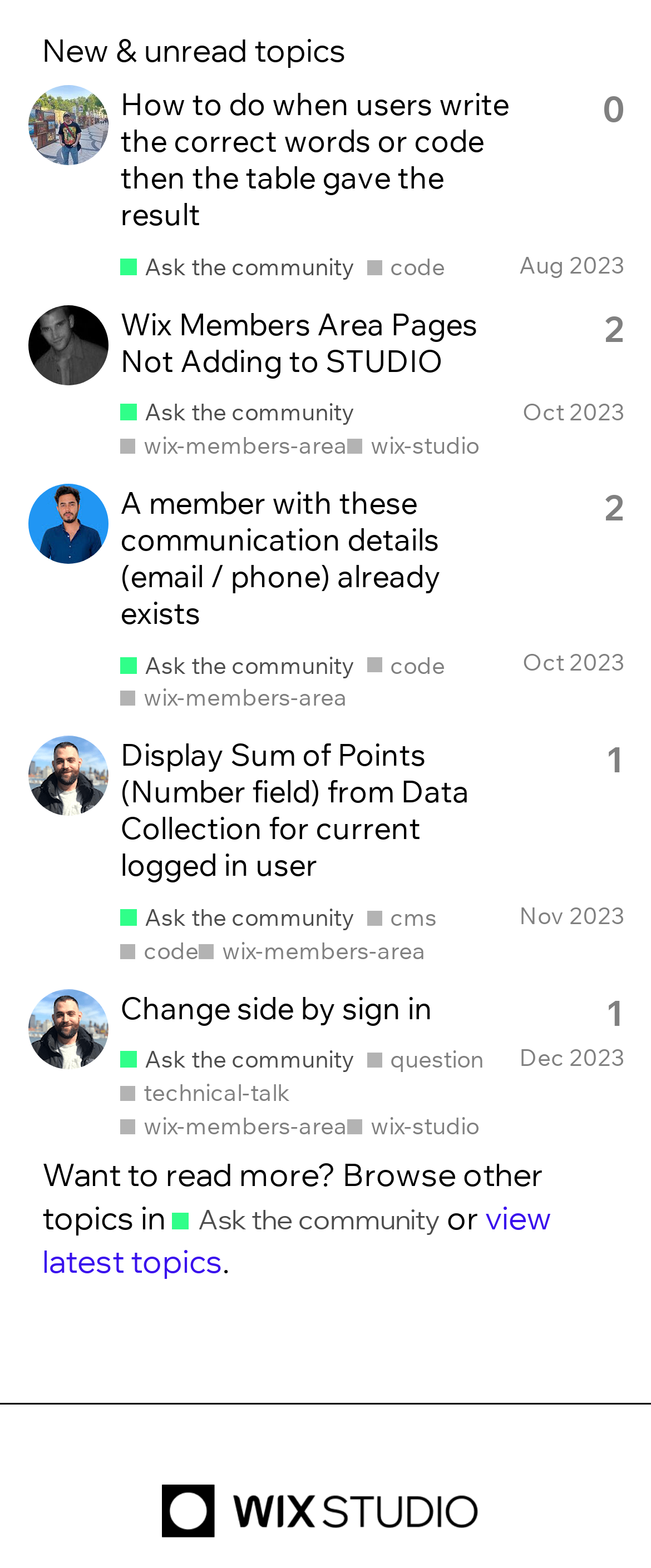Find the bounding box coordinates of the element's region that should be clicked in order to follow the given instruction: "Go to the first post". The coordinates should consist of four float numbers between 0 and 1, i.e., [left, top, right, bottom].

None